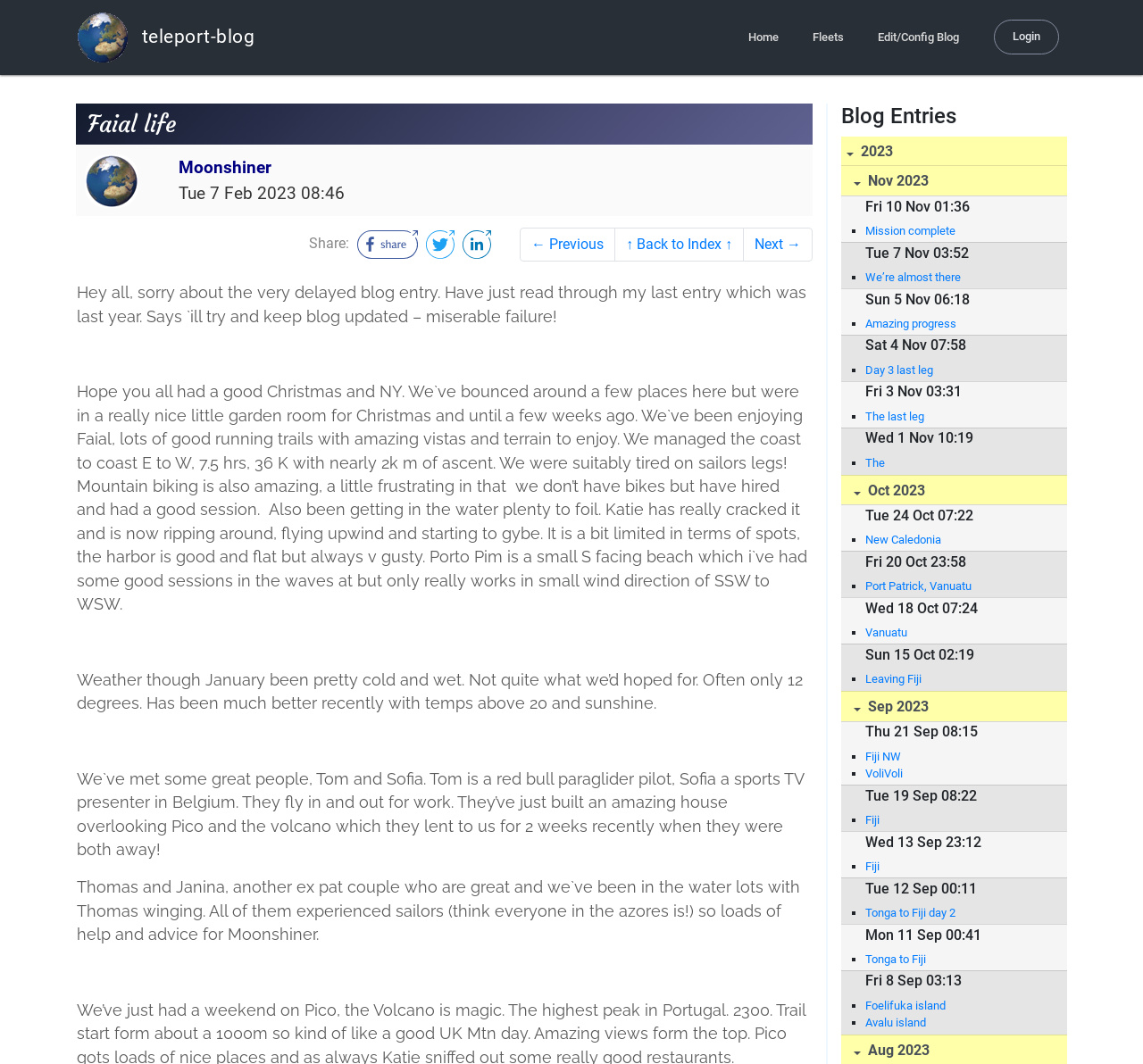Show the bounding box coordinates of the region that should be clicked to follow the instruction: "Click on the 'Fleets' link."

[0.703, 0.0, 0.746, 0.07]